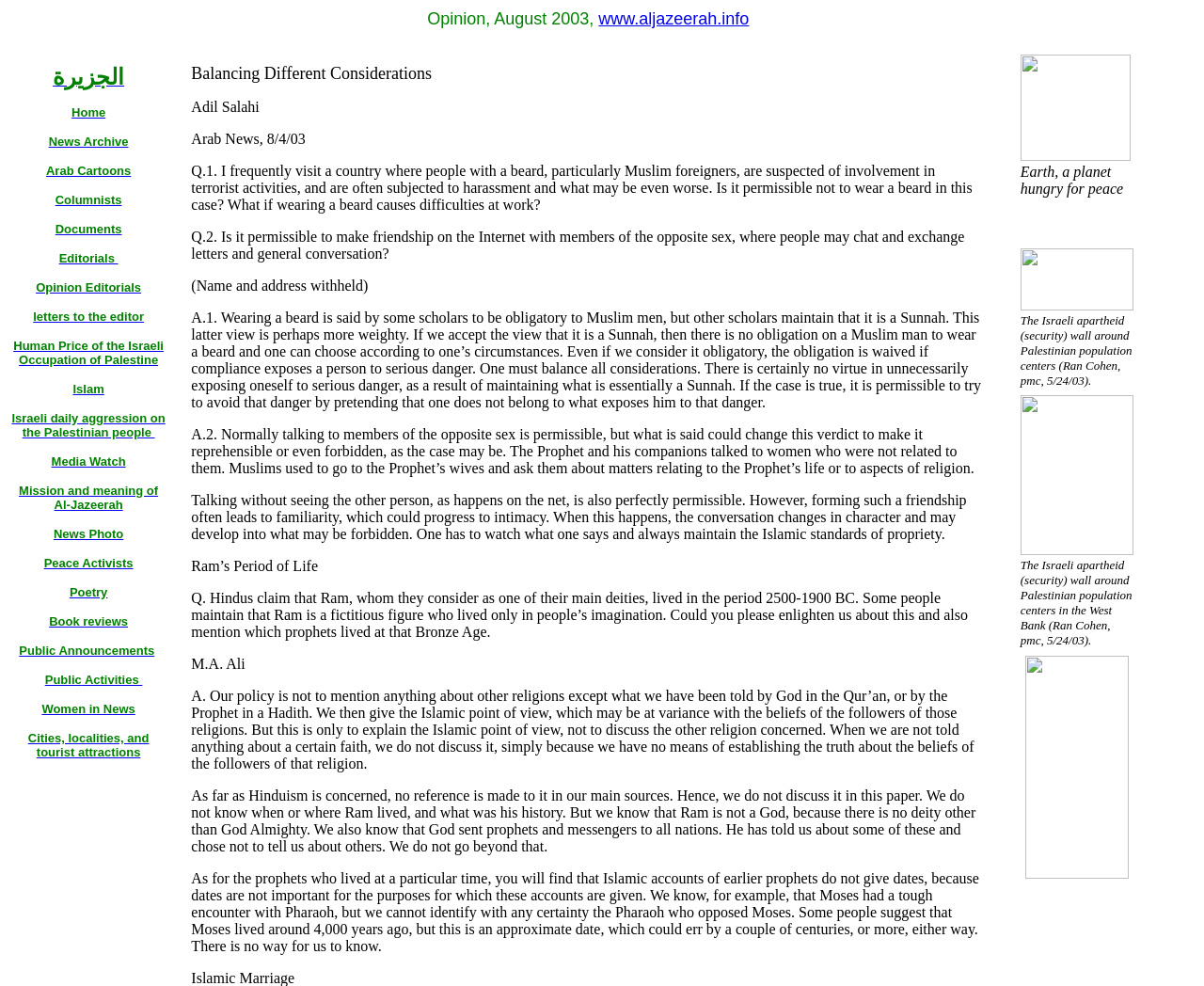What is the text of the second layout table row?
Based on the screenshot, provide your answer in one word or phrase.

Earth, a planet hungry for peace